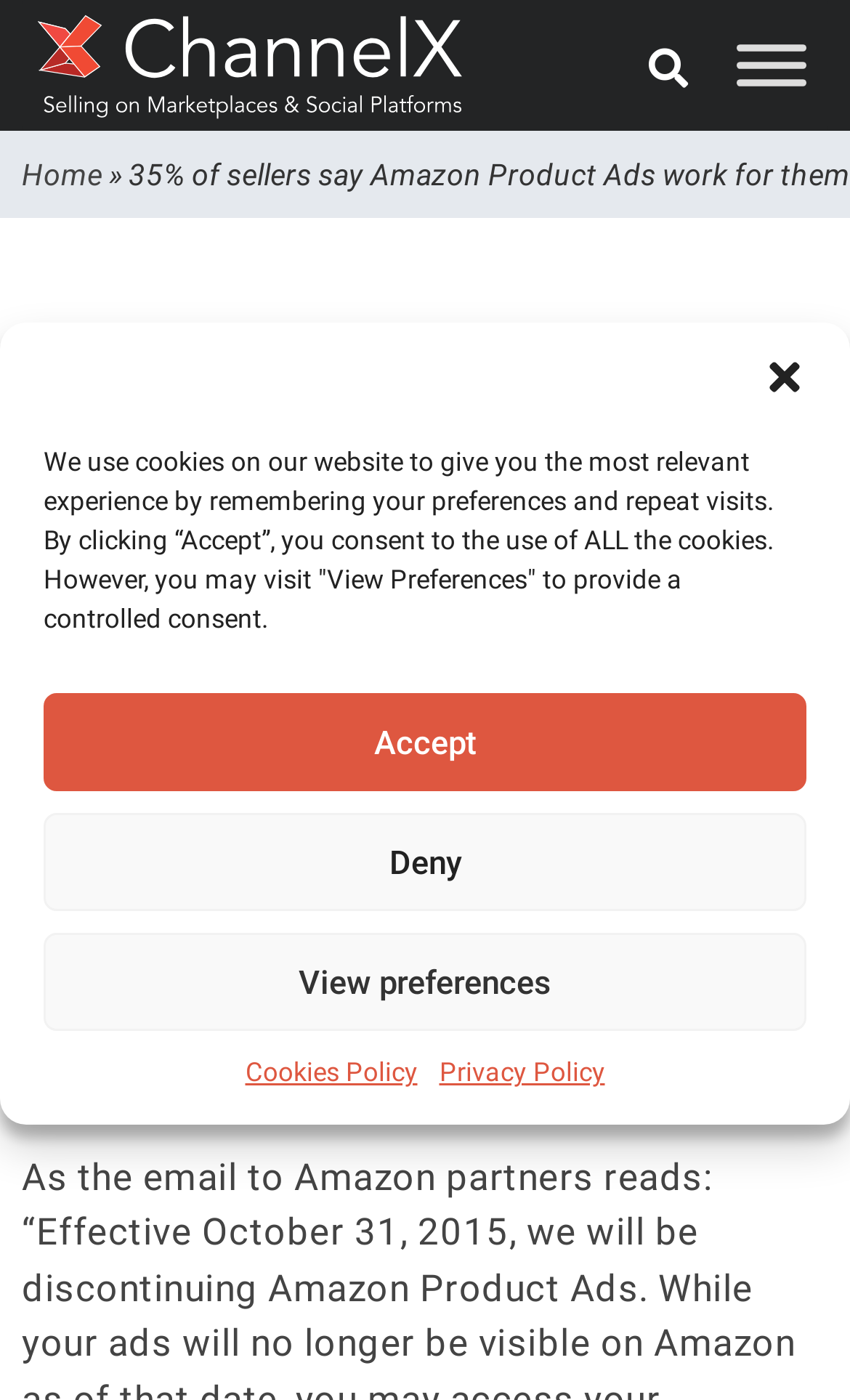Determine the bounding box coordinates of the section to be clicked to follow the instruction: "Search for something". The coordinates should be given as four float numbers between 0 and 1, formatted as [left, top, right, bottom].

[0.744, 0.023, 0.828, 0.074]